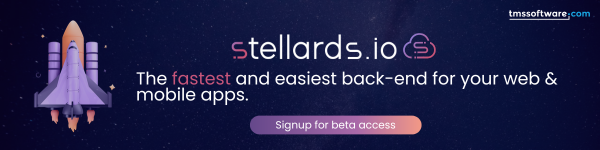What is the theme of the cosmic background? Examine the screenshot and reply using just one word or a brief phrase.

Futuristic